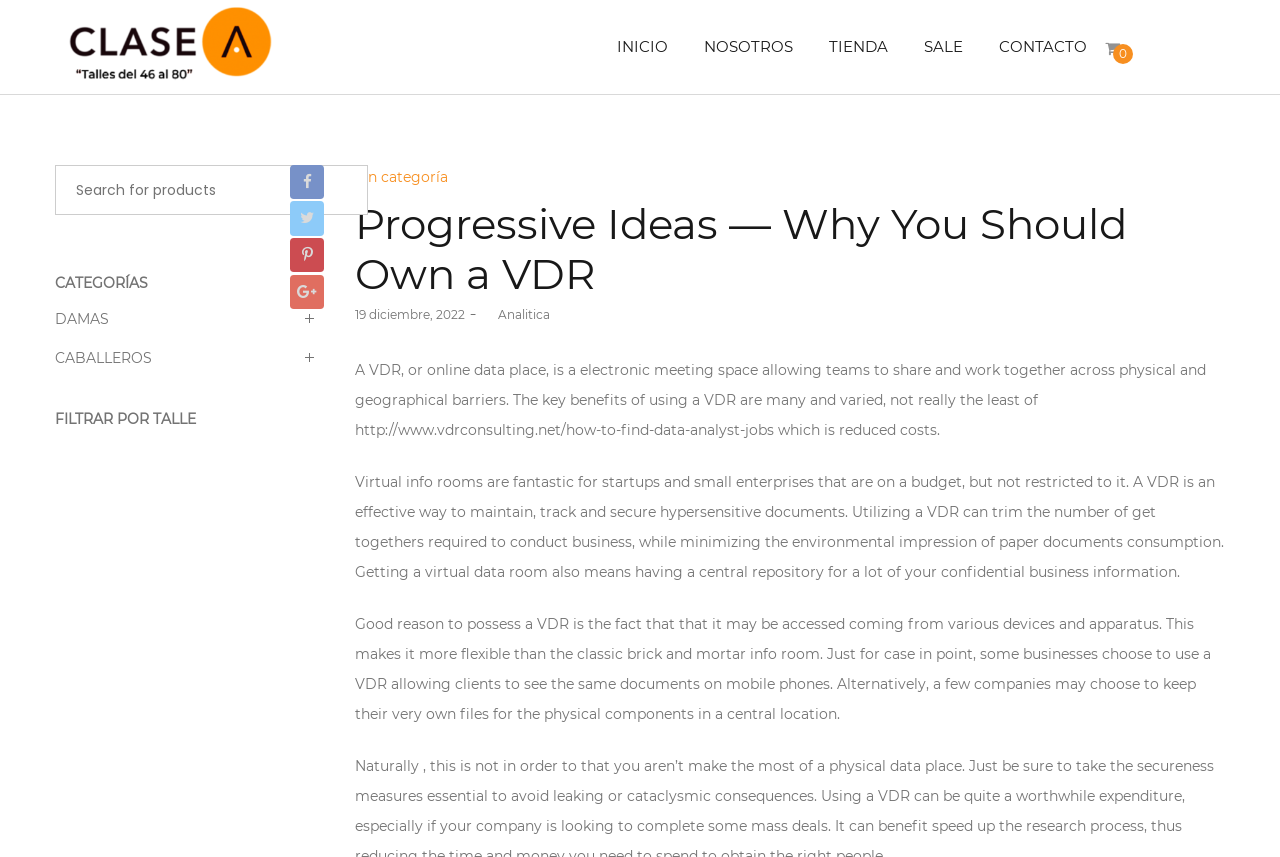Please locate the bounding box coordinates of the element that needs to be clicked to achieve the following instruction: "View the 'NOSOTROS' page". The coordinates should be four float numbers between 0 and 1, i.e., [left, top, right, bottom].

[0.536, 0.0, 0.634, 0.11]